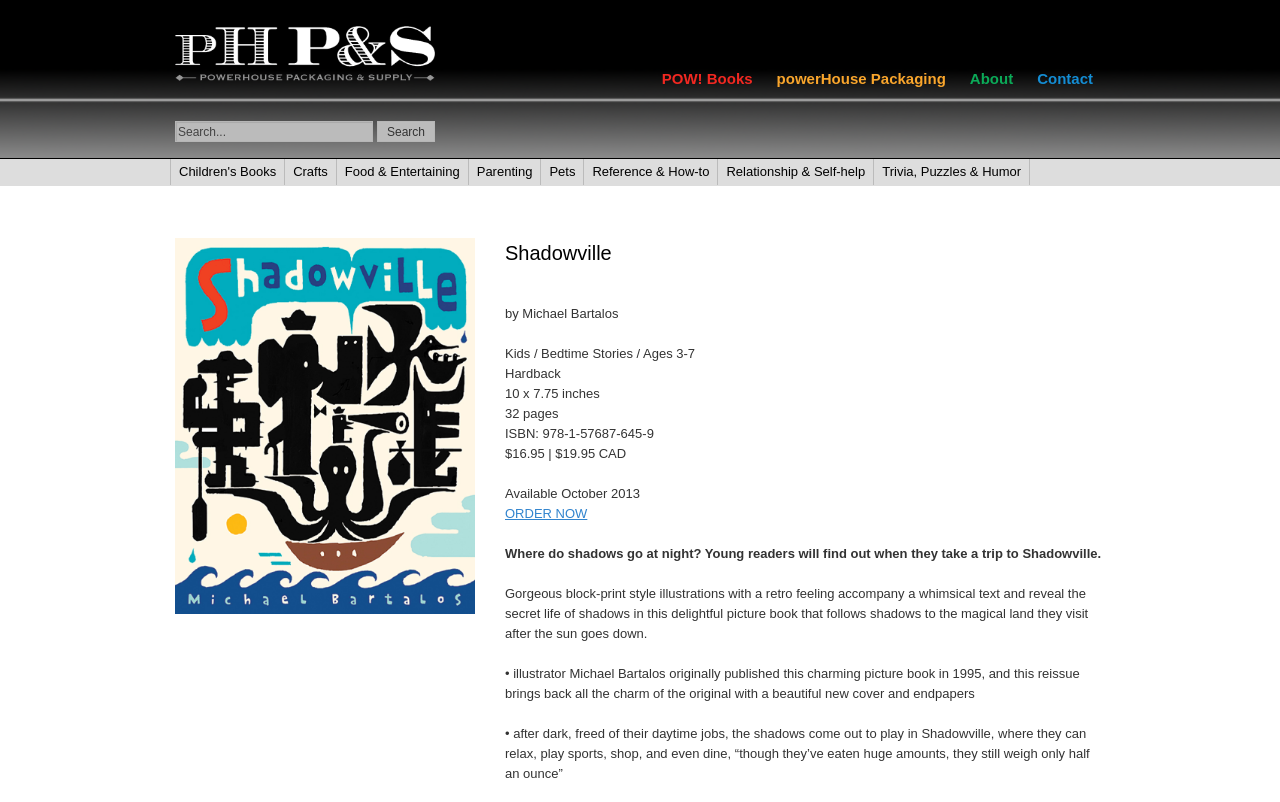What is the size of the book?
Please provide a full and detailed response to the question.

I found the answer by looking at the StaticText element with the text '10 x 7.75 inches', which appears to be the size of the book.